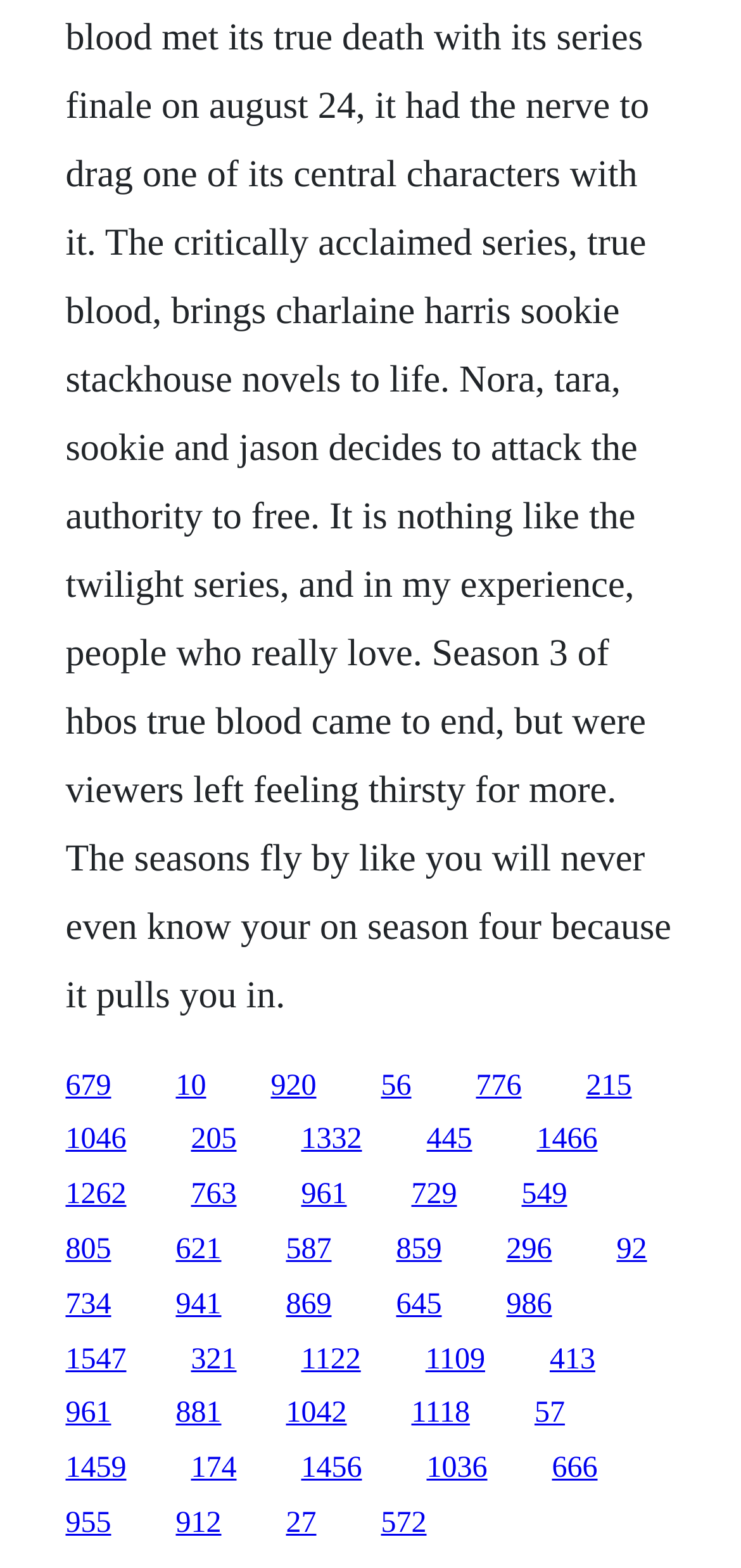Please give a succinct answer using a single word or phrase:
What is the vertical position of the link '679'?

Above